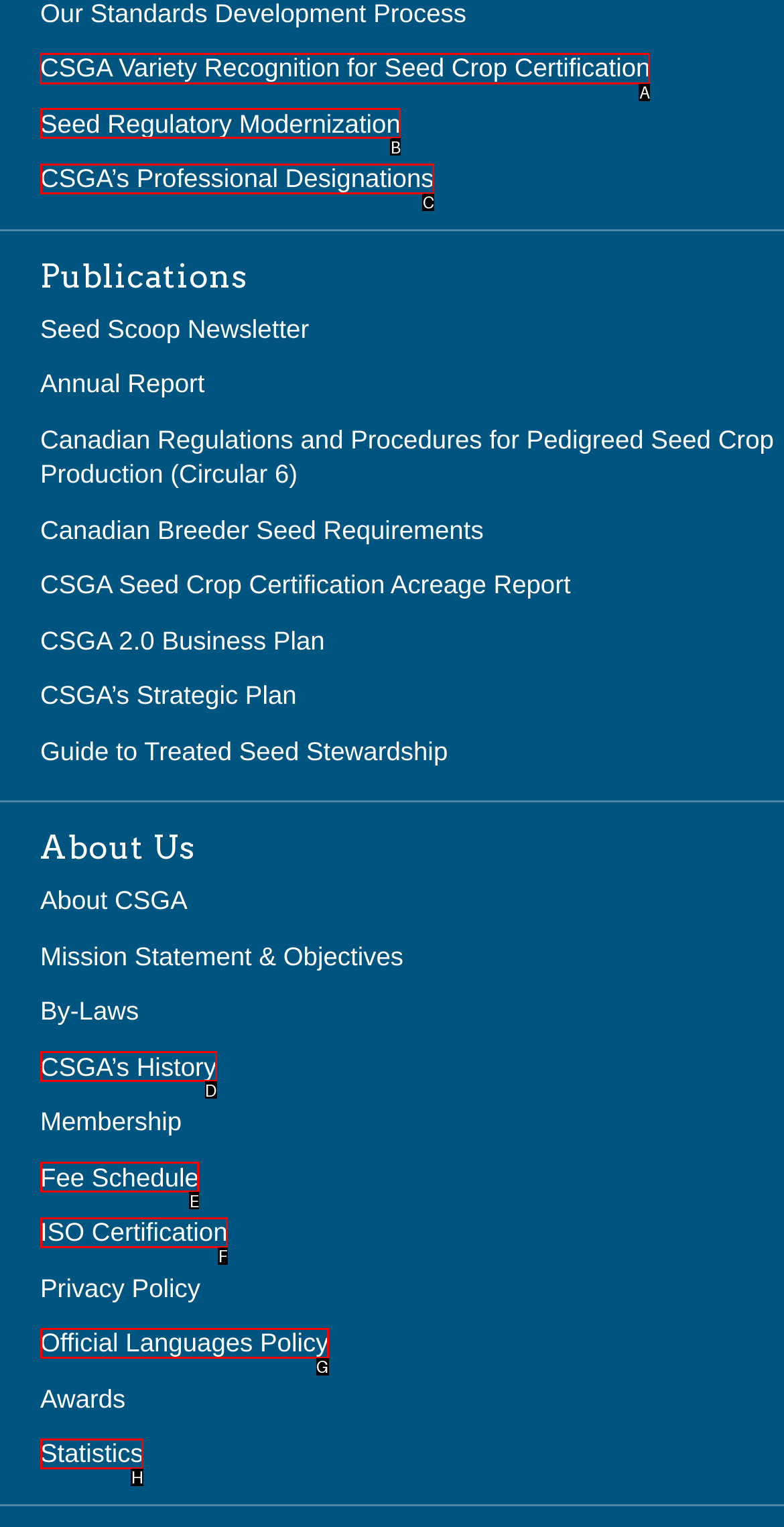Determine the HTML element to be clicked to complete the task: View CSGA Variety Recognition for Seed Crop Certification. Answer by giving the letter of the selected option.

A